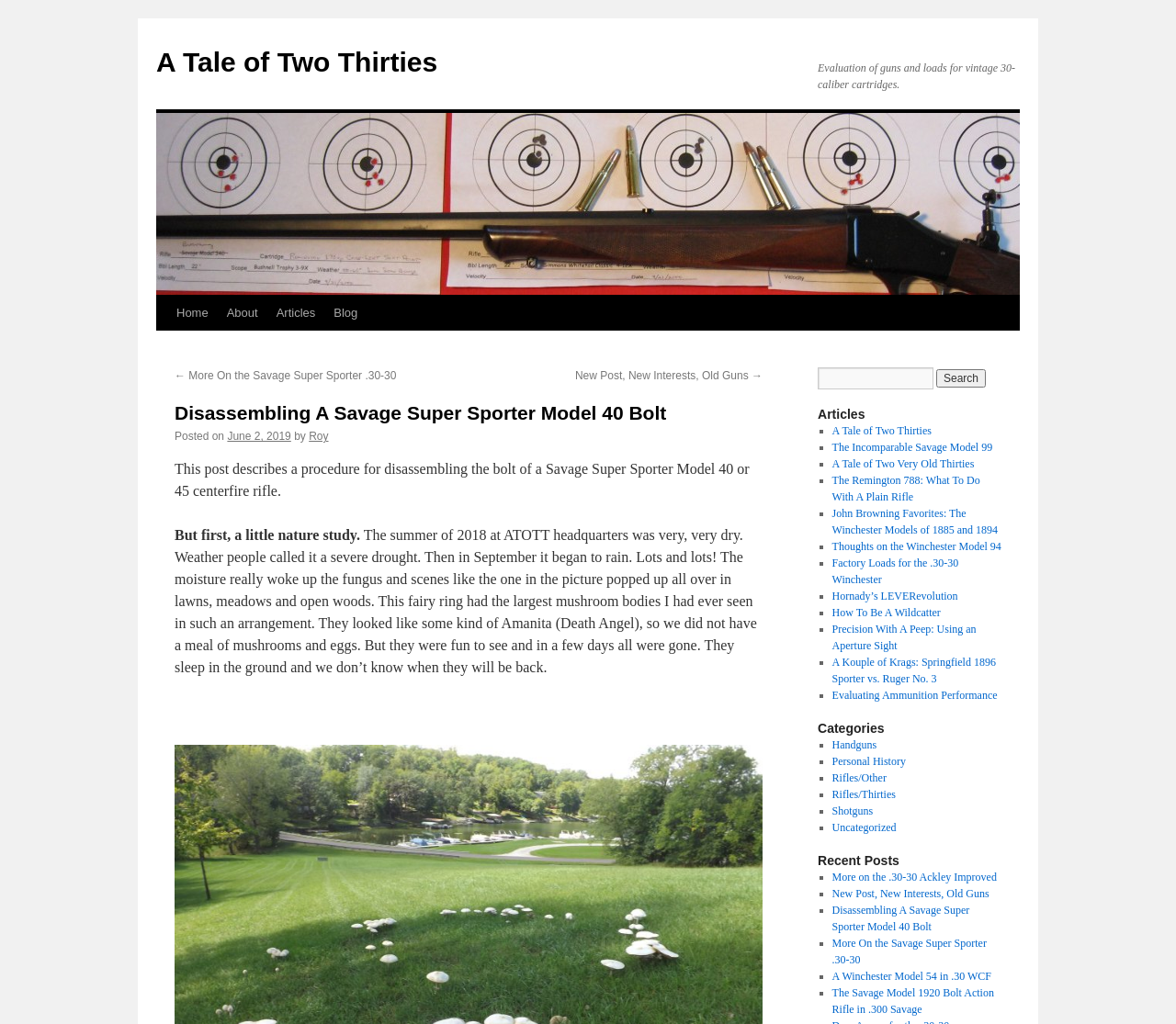What is the date of the article?
Your answer should be a single word or phrase derived from the screenshot.

June 2, 2019